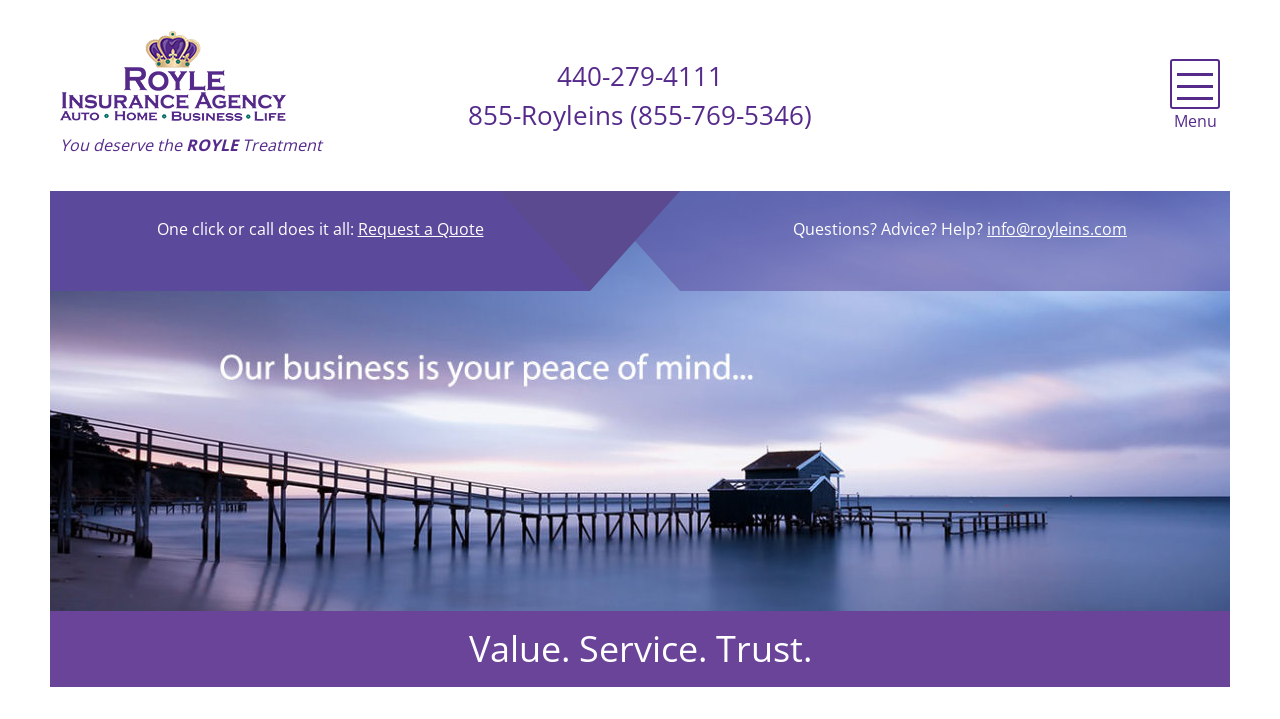What is the theme of the background image?
Utilize the image to construct a detailed and well-explained answer.

I determined the theme of the background image by looking at the image element with the description 'House over body of water' which suggests a serene and peaceful atmosphere, possibly related to home insurance.